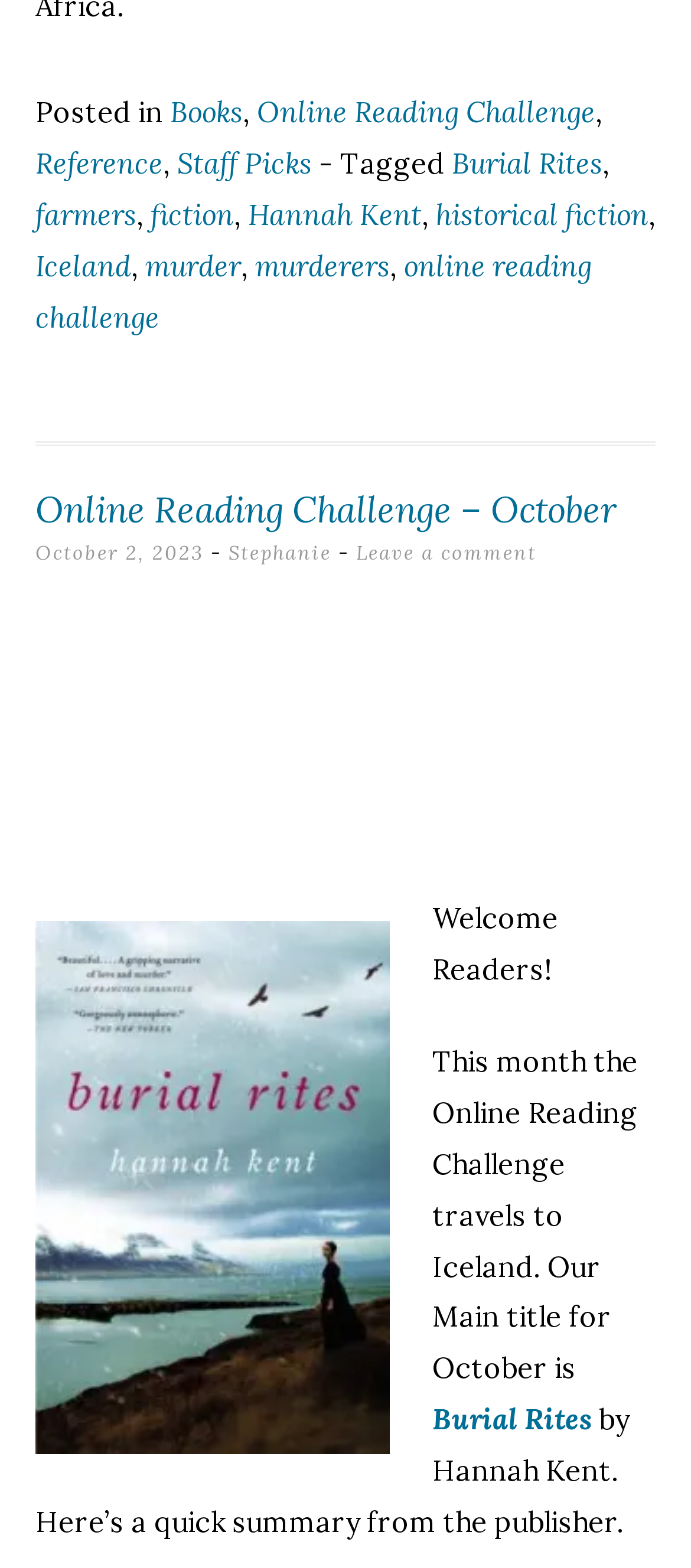Locate the bounding box coordinates of the area to click to fulfill this instruction: "View the product image". The bounding box should be presented as four float numbers between 0 and 1, in the order [left, top, right, bottom].

None